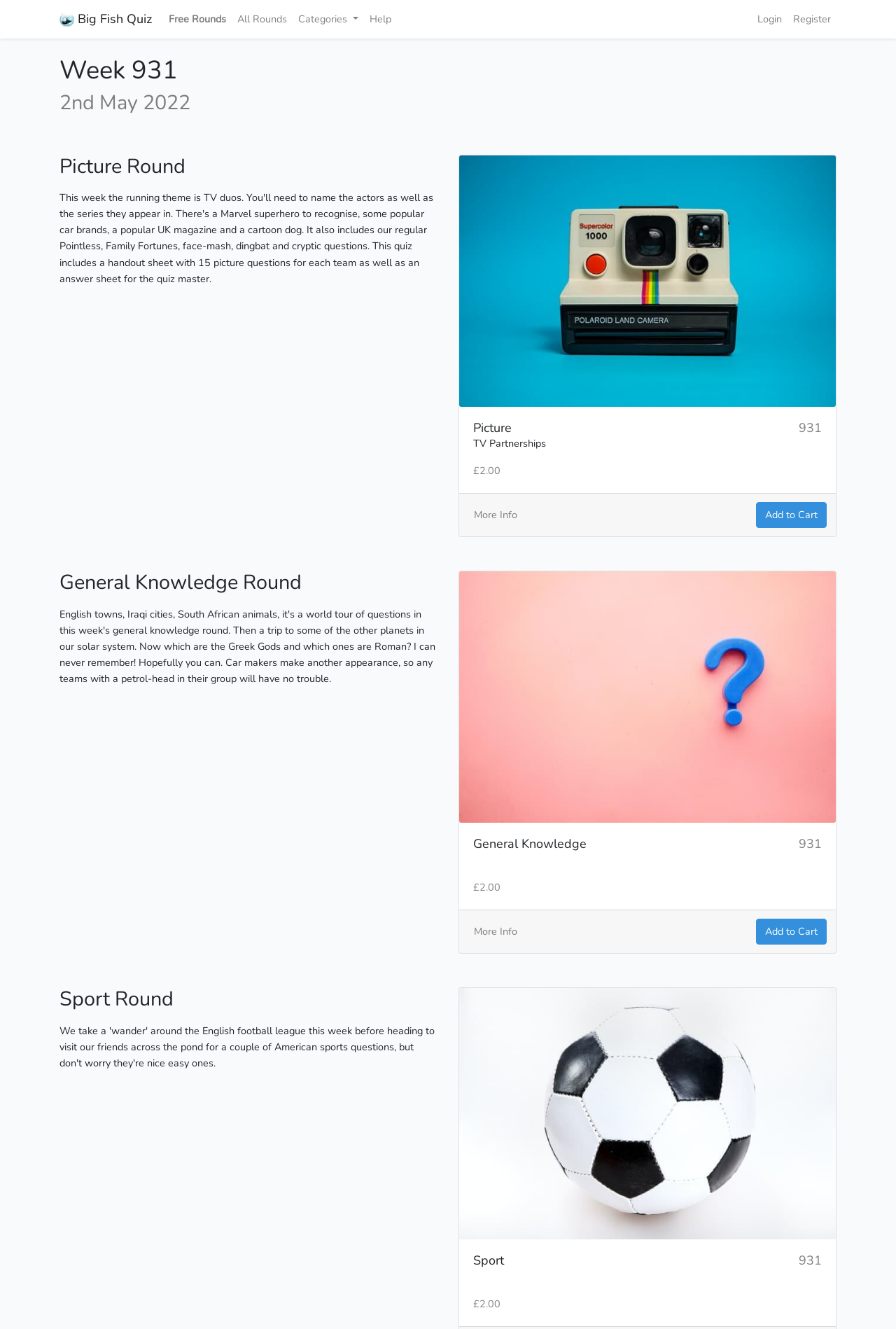Please identify the bounding box coordinates of the element that needs to be clicked to execute the following command: "Edit this page". Provide the bounding box using four float numbers between 0 and 1, formatted as [left, top, right, bottom].

None